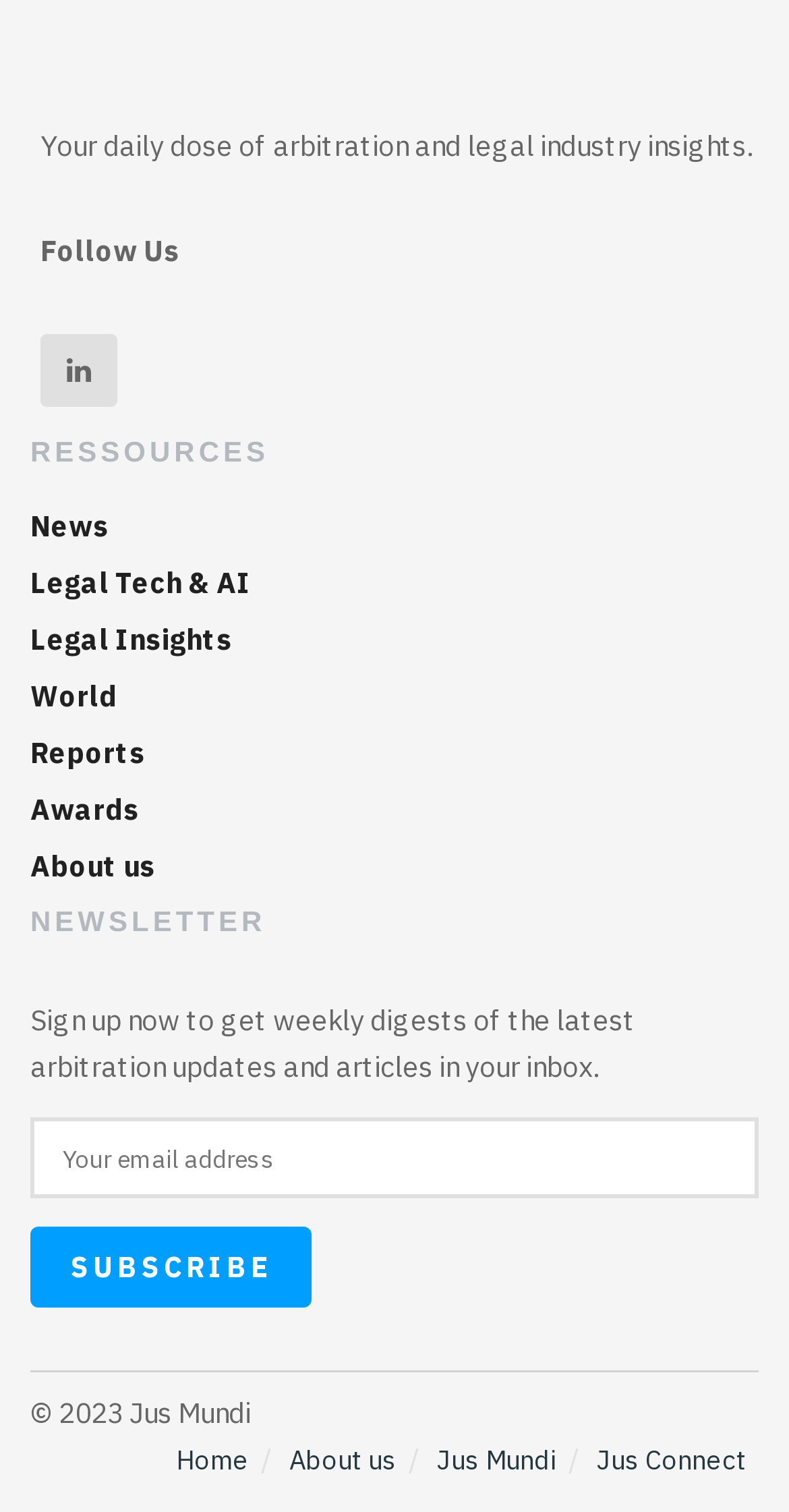Identify the bounding box coordinates for the element you need to click to achieve the following task: "Go to the home page". The coordinates must be four float values ranging from 0 to 1, formatted as [left, top, right, bottom].

[0.223, 0.954, 0.315, 0.977]